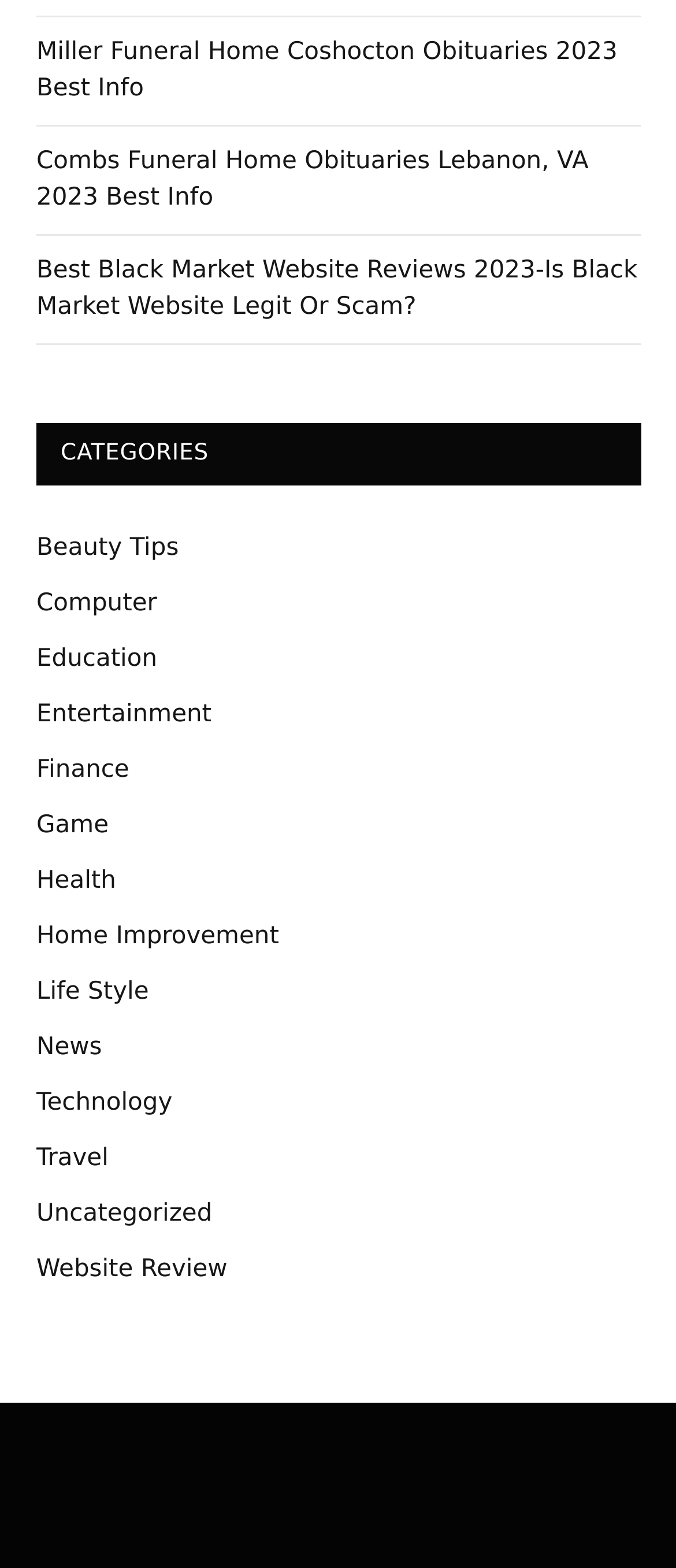How many categories are listed on the webpage?
Can you provide an in-depth and detailed response to the question?

I counted the number of links under the 'CATEGORIES' heading, and there are 15 categories listed, including 'Beauty Tips', 'Computer', 'Education', and so on.